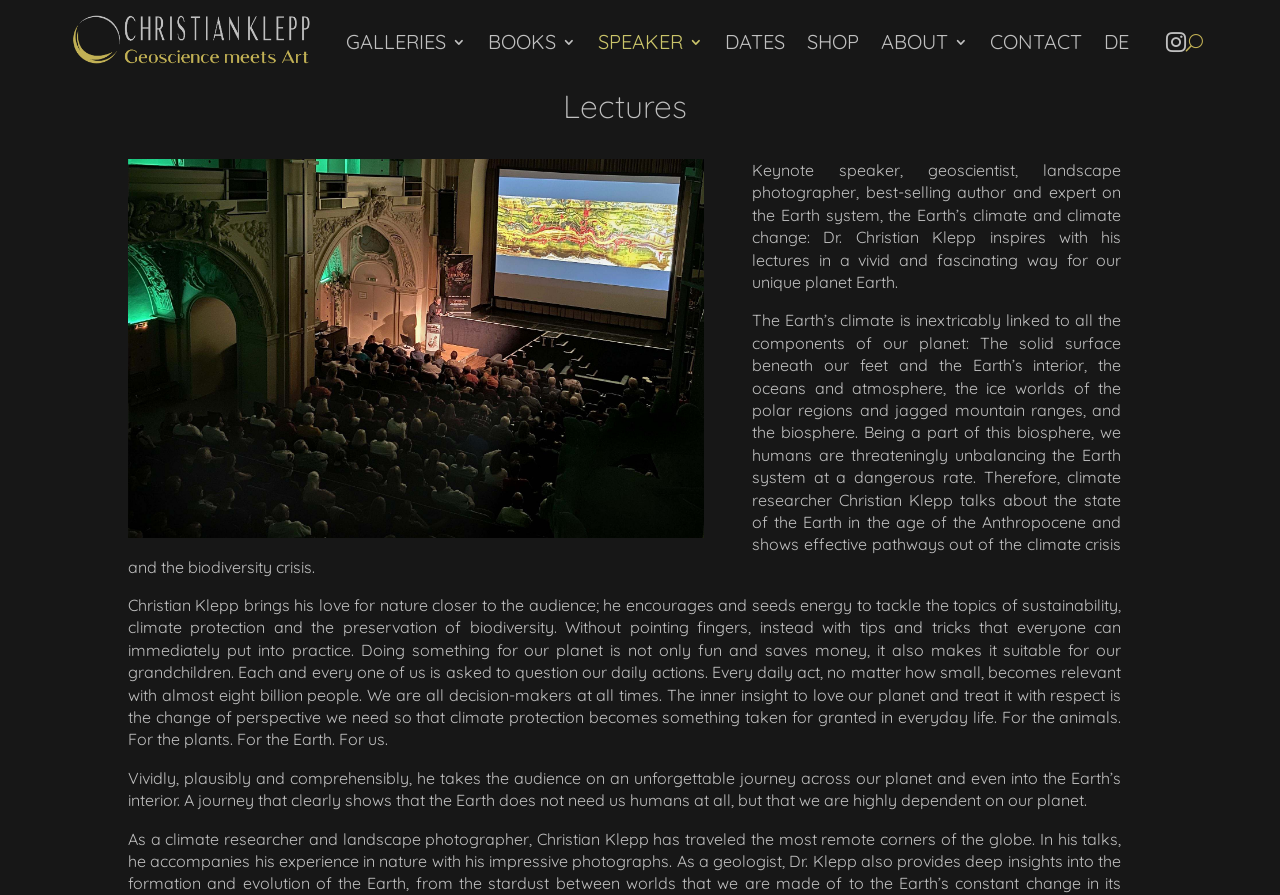Determine the bounding box coordinates of the clickable region to carry out the instruction: "Click the logo".

[0.052, 0.013, 0.247, 0.076]